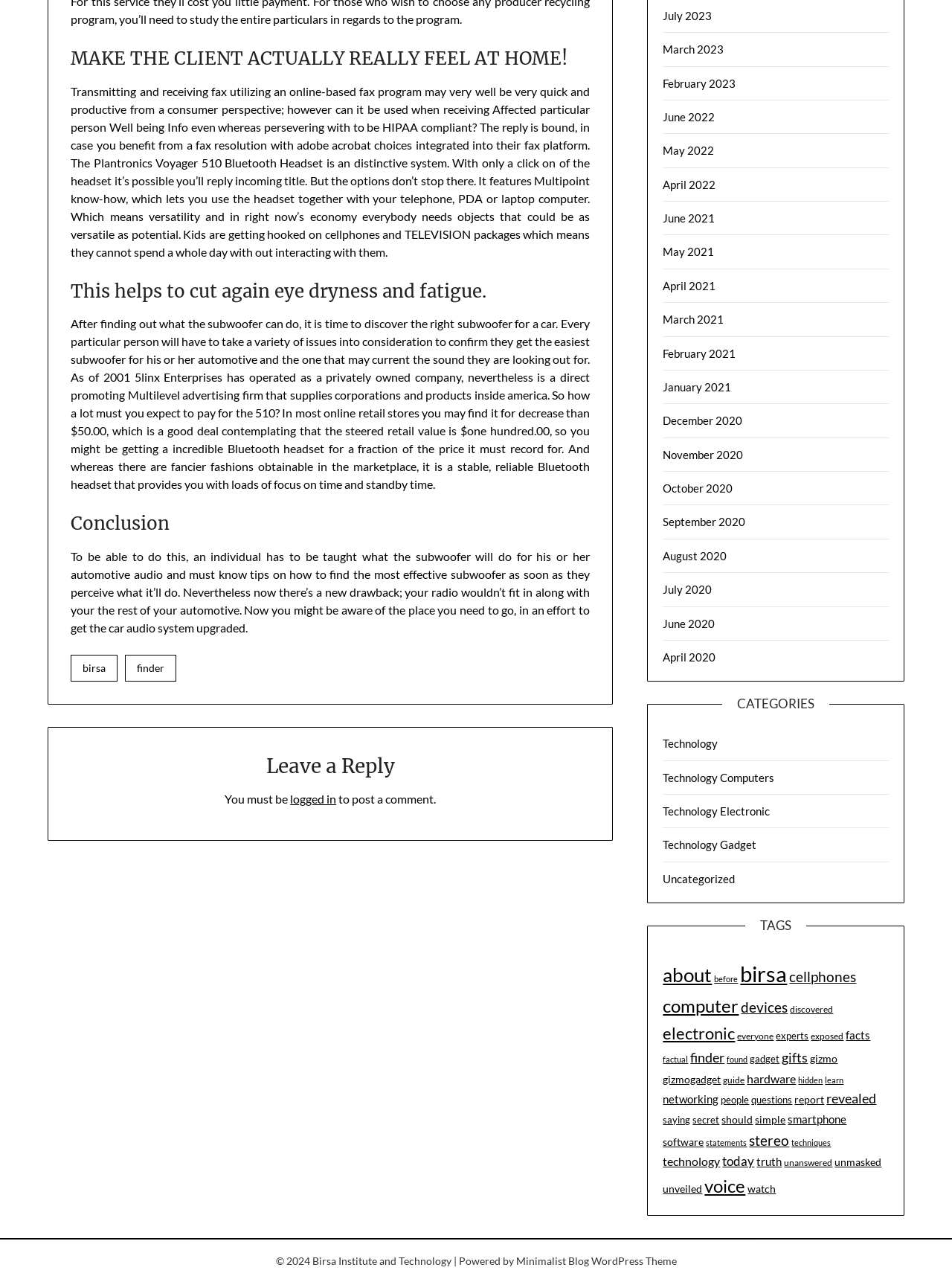Please find the bounding box coordinates for the clickable element needed to perform this instruction: "Click on the 'Technology' link".

[0.696, 0.575, 0.754, 0.585]